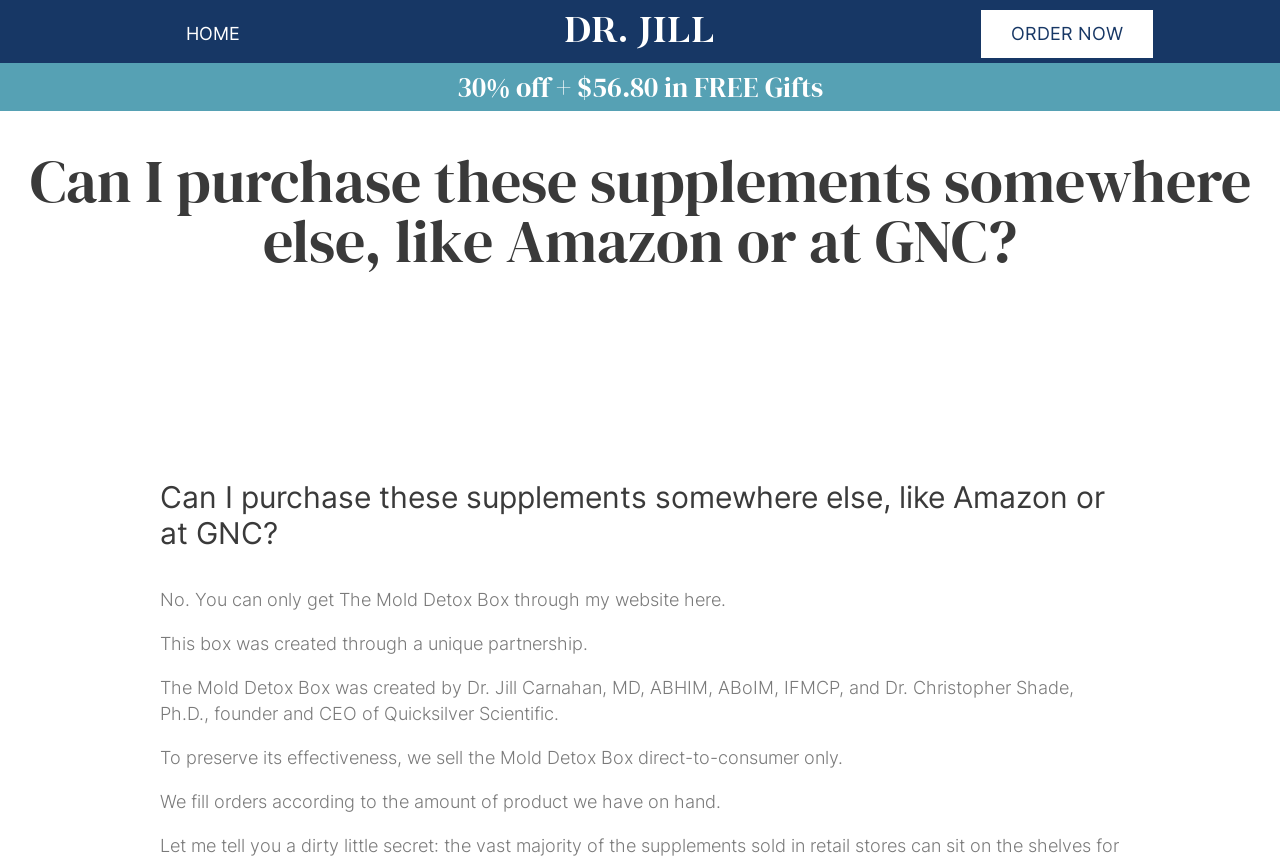Find and provide the bounding box coordinates for the UI element described with: "Dr. Jill".

[0.441, 0.019, 0.559, 0.061]